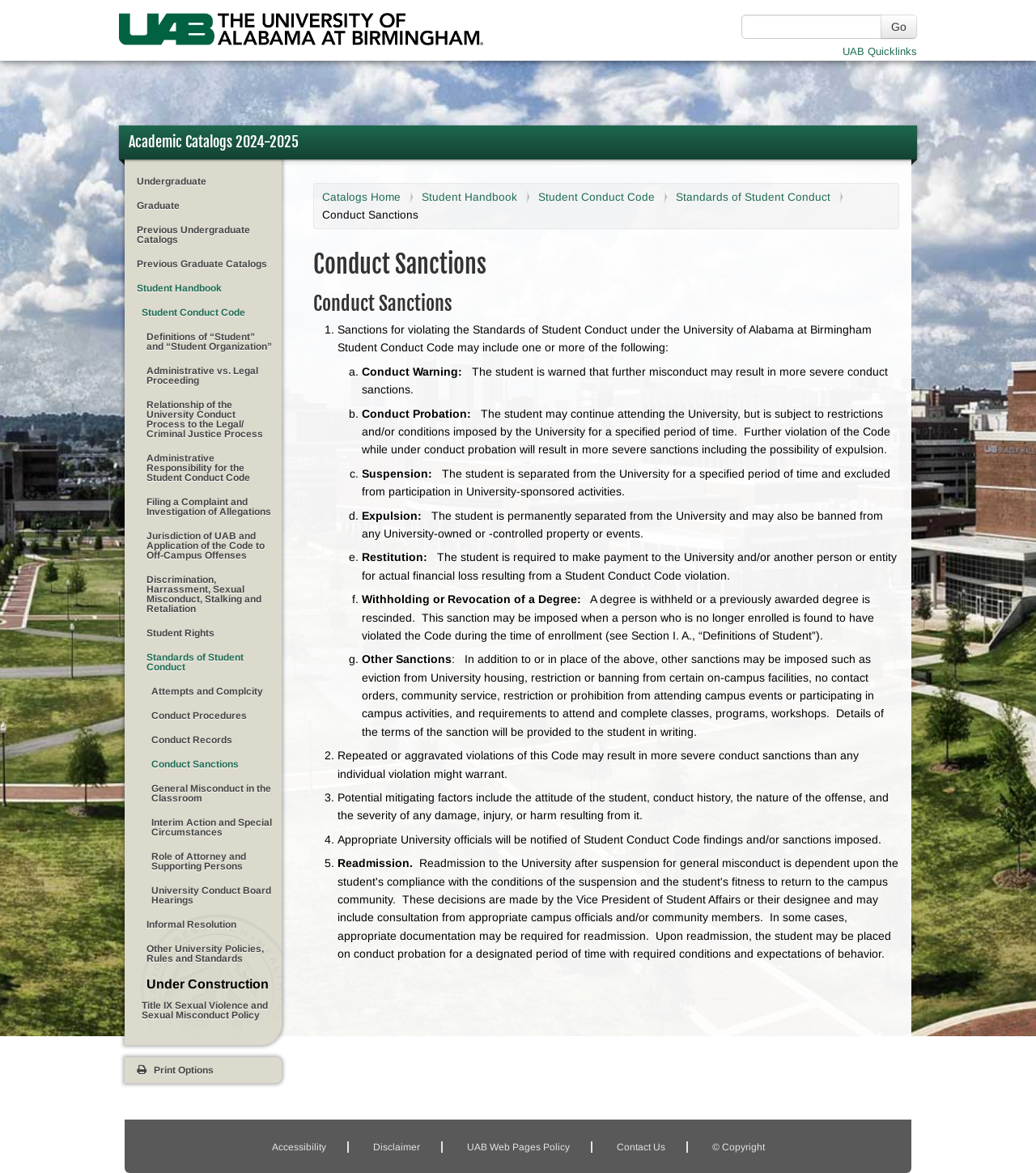What is the copyright information at the bottom of the webpage?
Answer the question with detailed information derived from the image.

I found the answer by looking at the bottom of the webpage, where the copyright information is located, and saw that it says '© Copyright'.